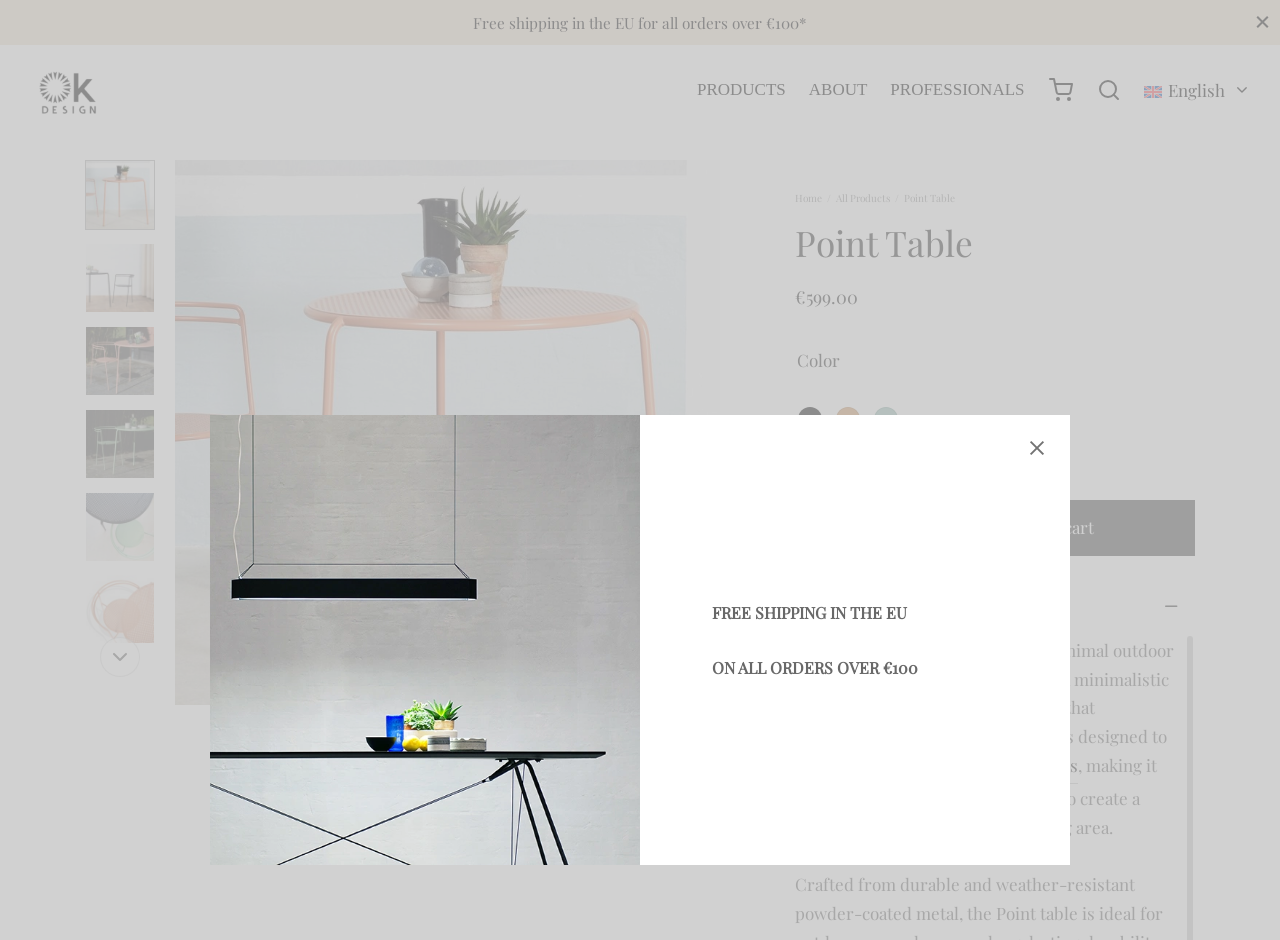Find the bounding box coordinates of the clickable region needed to perform the following instruction: "Click on the 'Description' tab". The coordinates should be provided as four float numbers between 0 and 1, i.e., [left, top, right, bottom].

[0.621, 0.613, 0.934, 0.676]